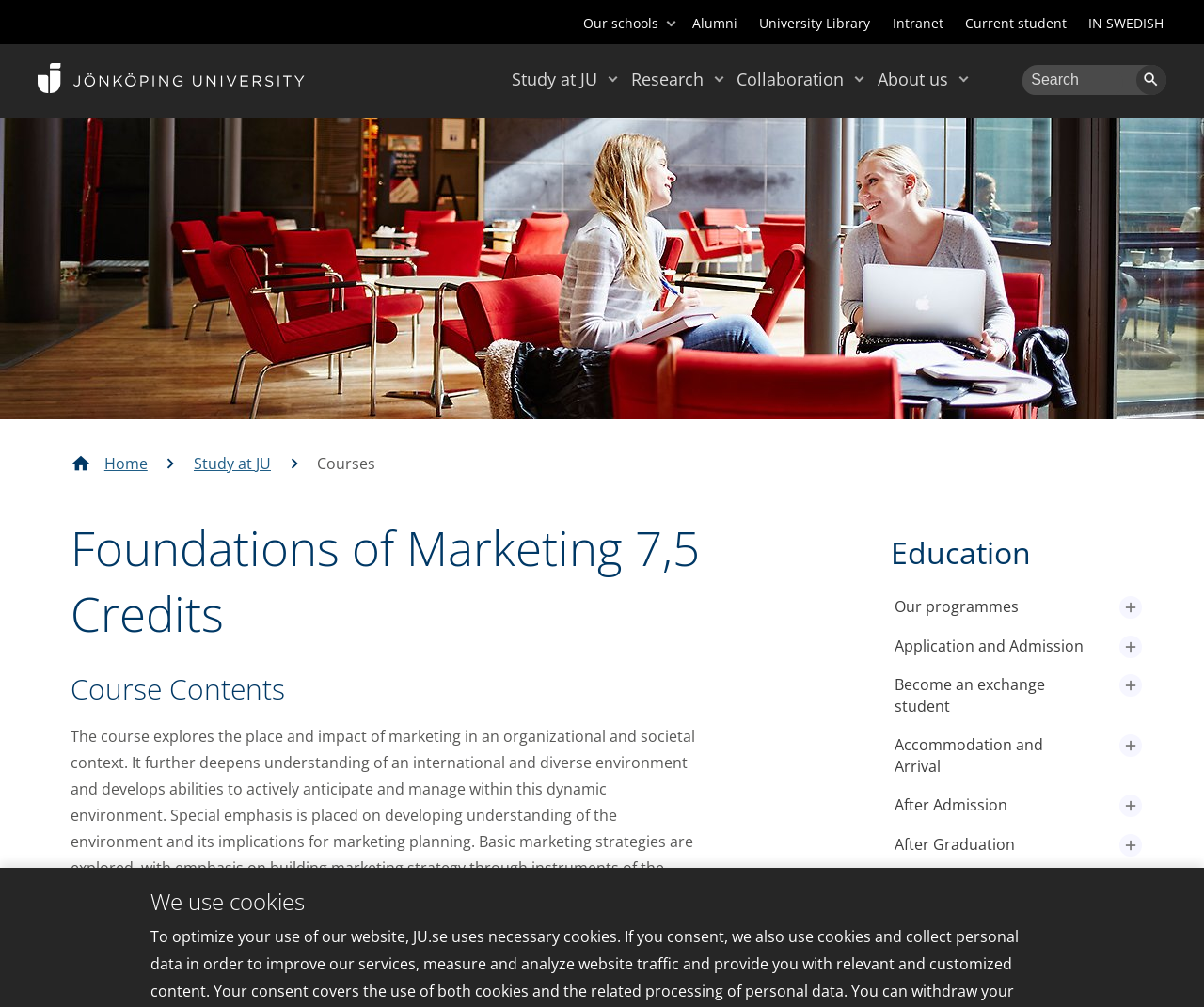Determine the bounding box coordinates of the clickable element necessary to fulfill the instruction: "Expand the 'Our programmes' submenu". Provide the coordinates as four float numbers within the 0 to 1 range, i.e., [left, top, right, bottom].

[0.93, 0.592, 0.949, 0.615]